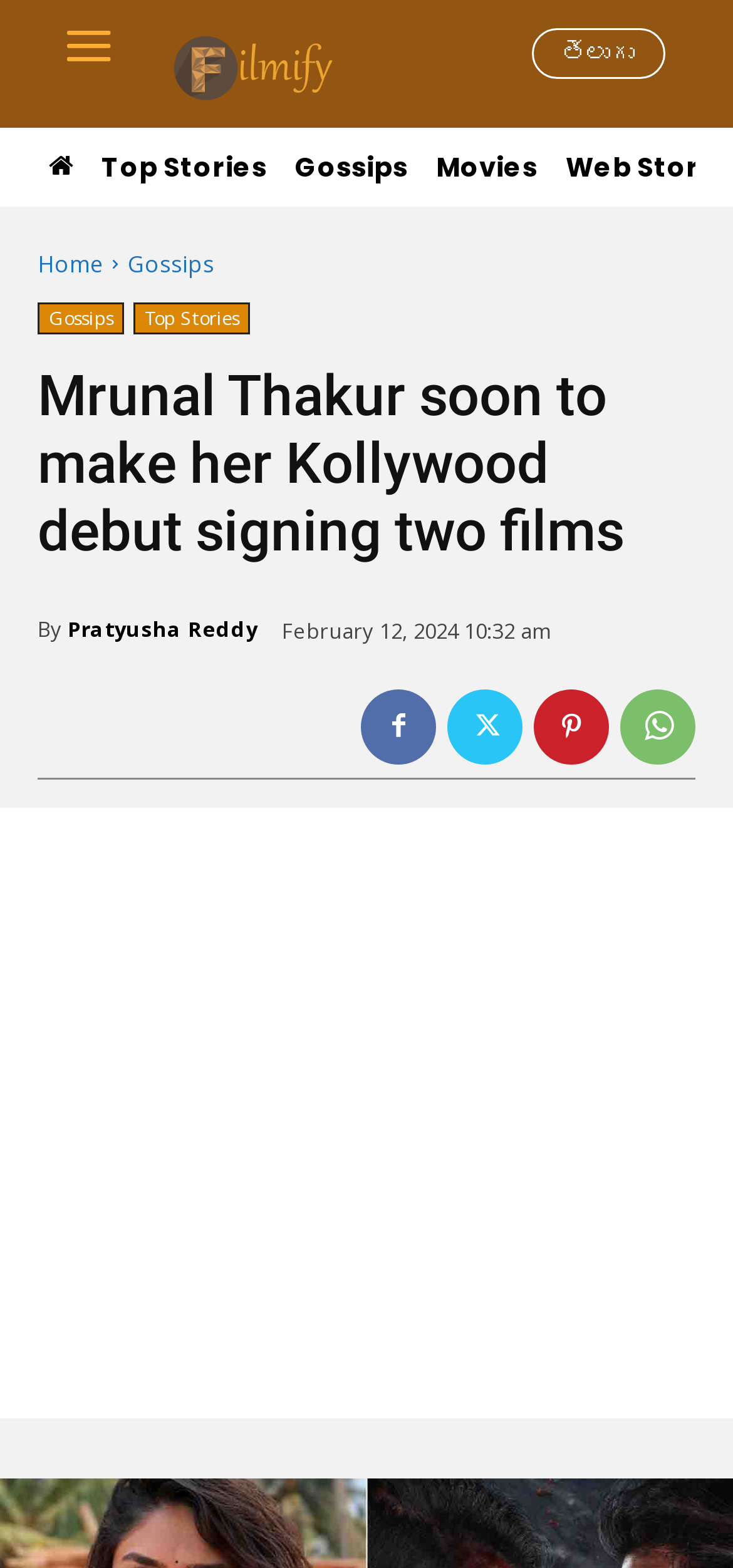Identify the bounding box coordinates of the clickable region required to complete the instruction: "View Top Stories". The coordinates should be given as four float numbers within the range of 0 and 1, i.e., [left, top, right, bottom].

[0.123, 0.081, 0.379, 0.131]